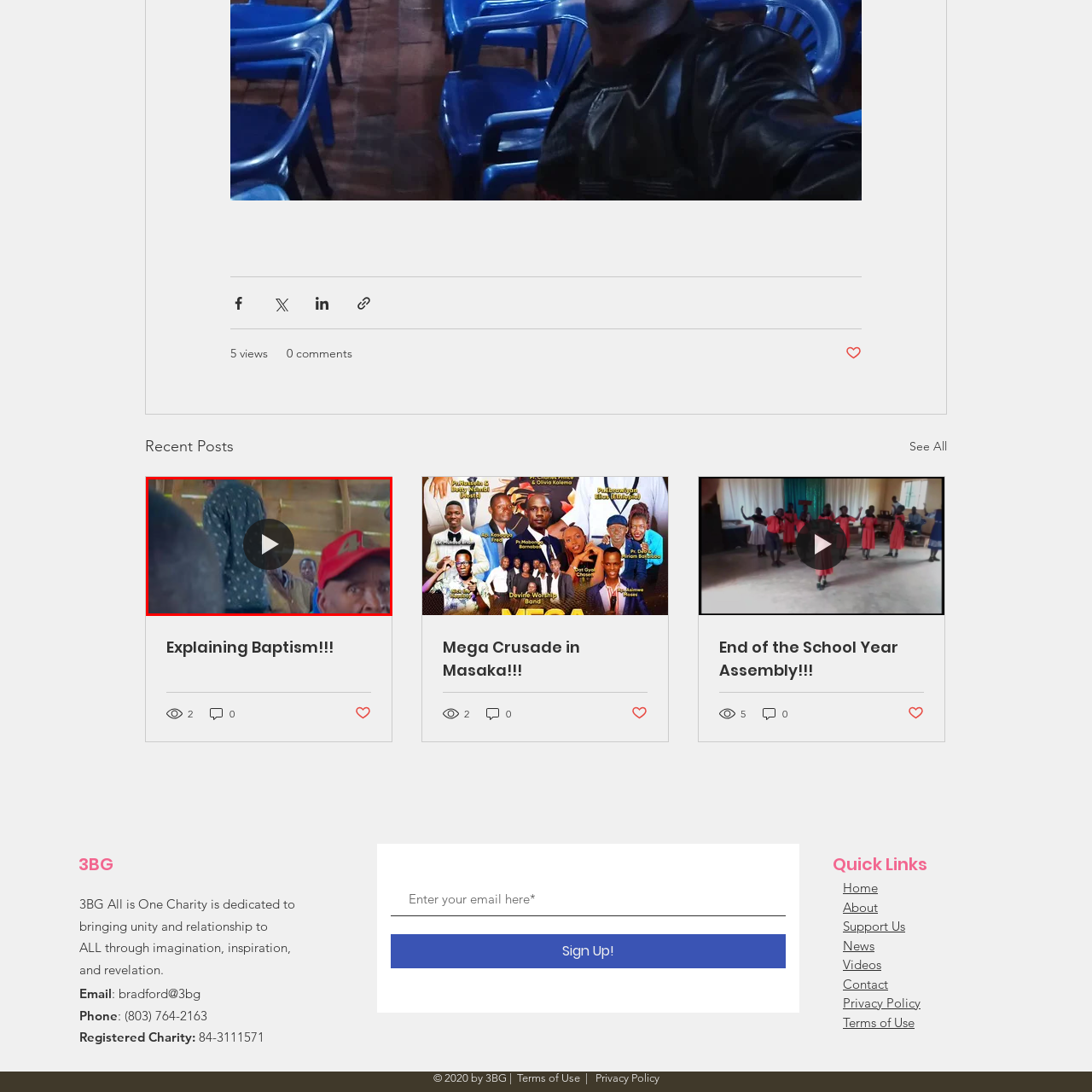Refer to the image contained within the red box, What is the purpose of the play button icon?
 Provide your response as a single word or phrase.

Linked to a video